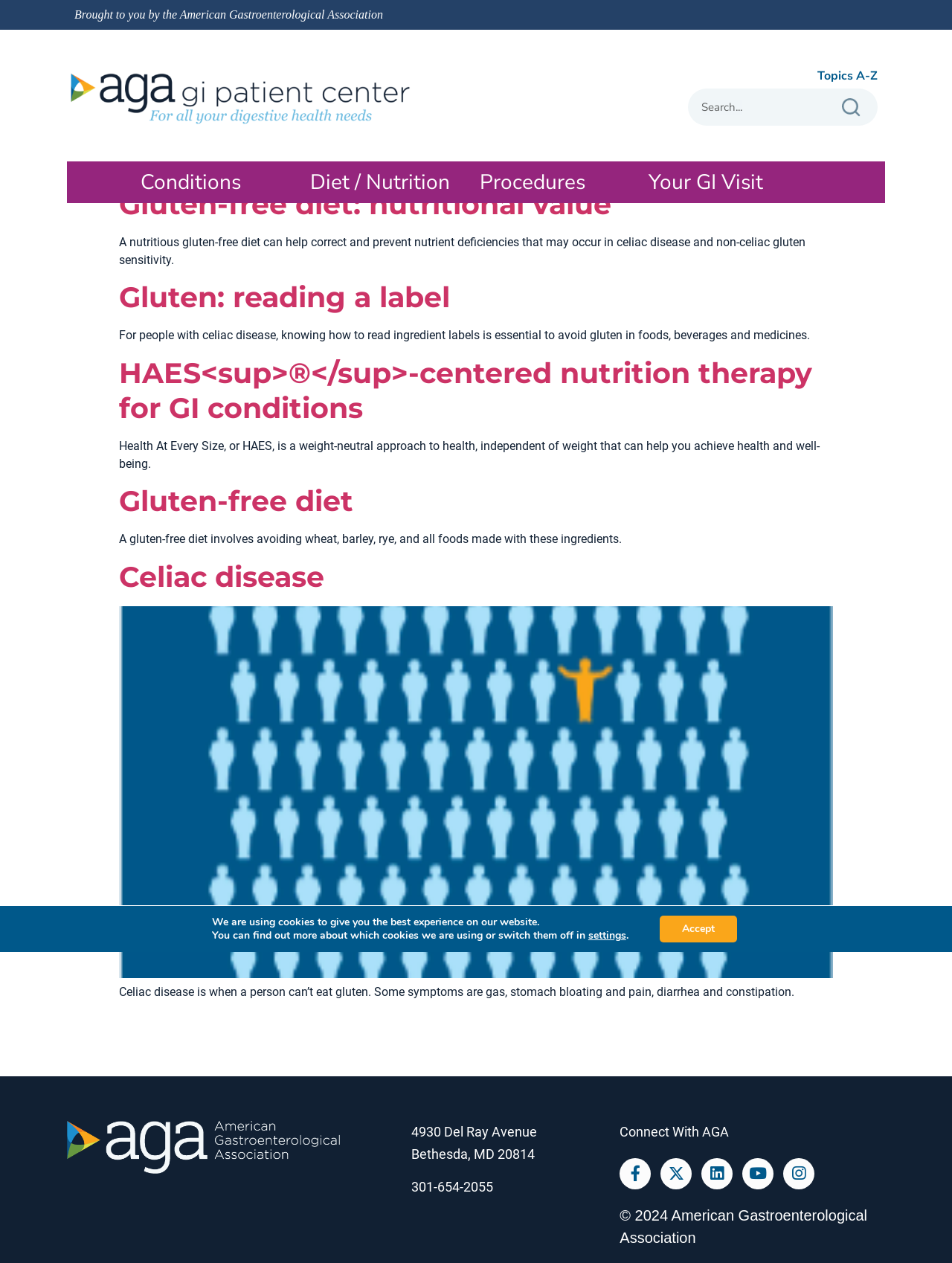Reply to the question with a single word or phrase:
How many articles are listed on this webpage?

5